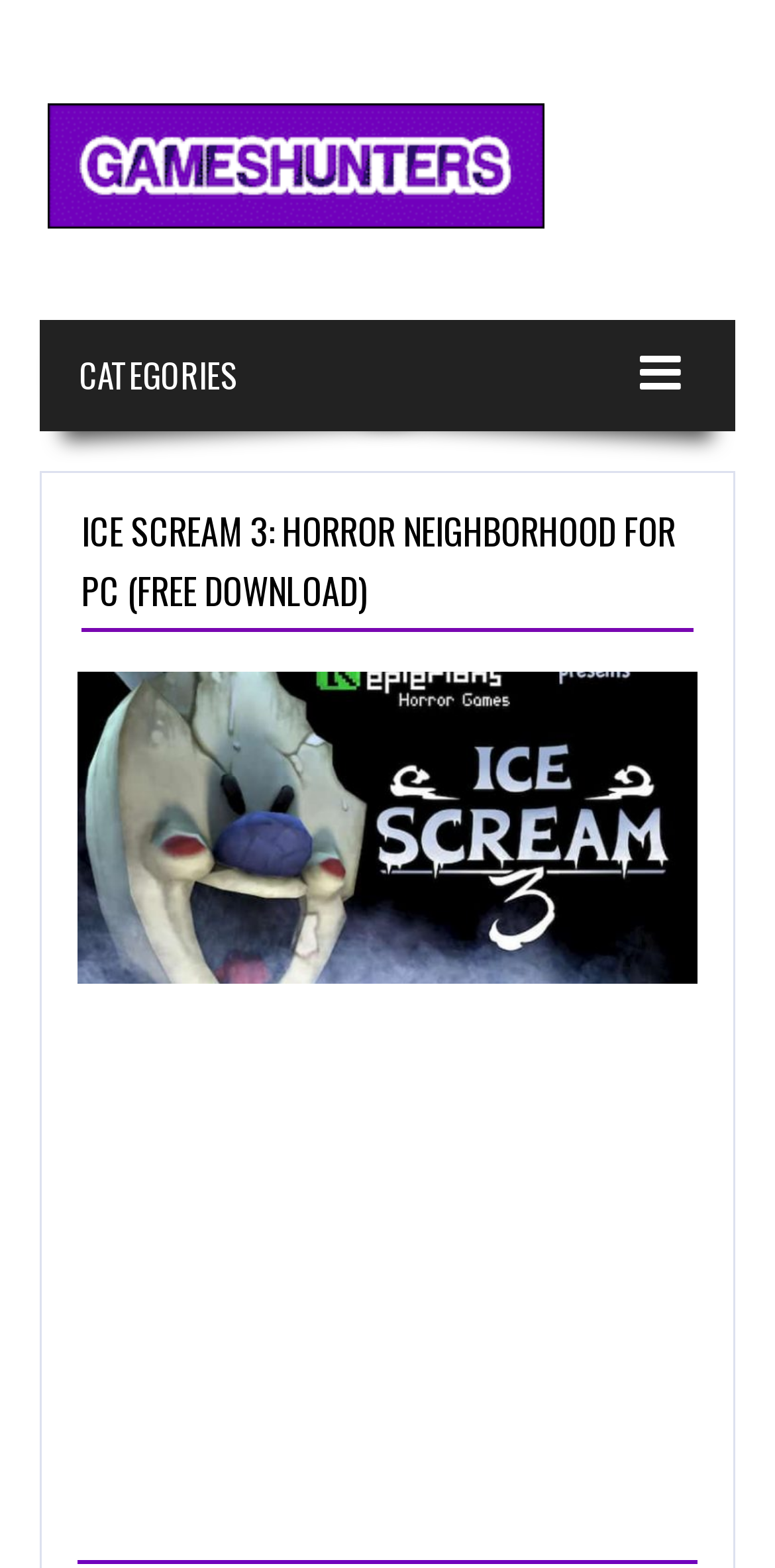What is the name of the game being offered for free download?
Please answer the question with a detailed response using the information from the screenshot.

The answer can be found by looking at the main heading of the webpage, which is 'ICE SCREAM 3: HORROR NEIGHBORHOOD FOR PC (FREE DOWNLOAD)'. This heading clearly indicates that the game being offered for free download is Ice Scream 3.